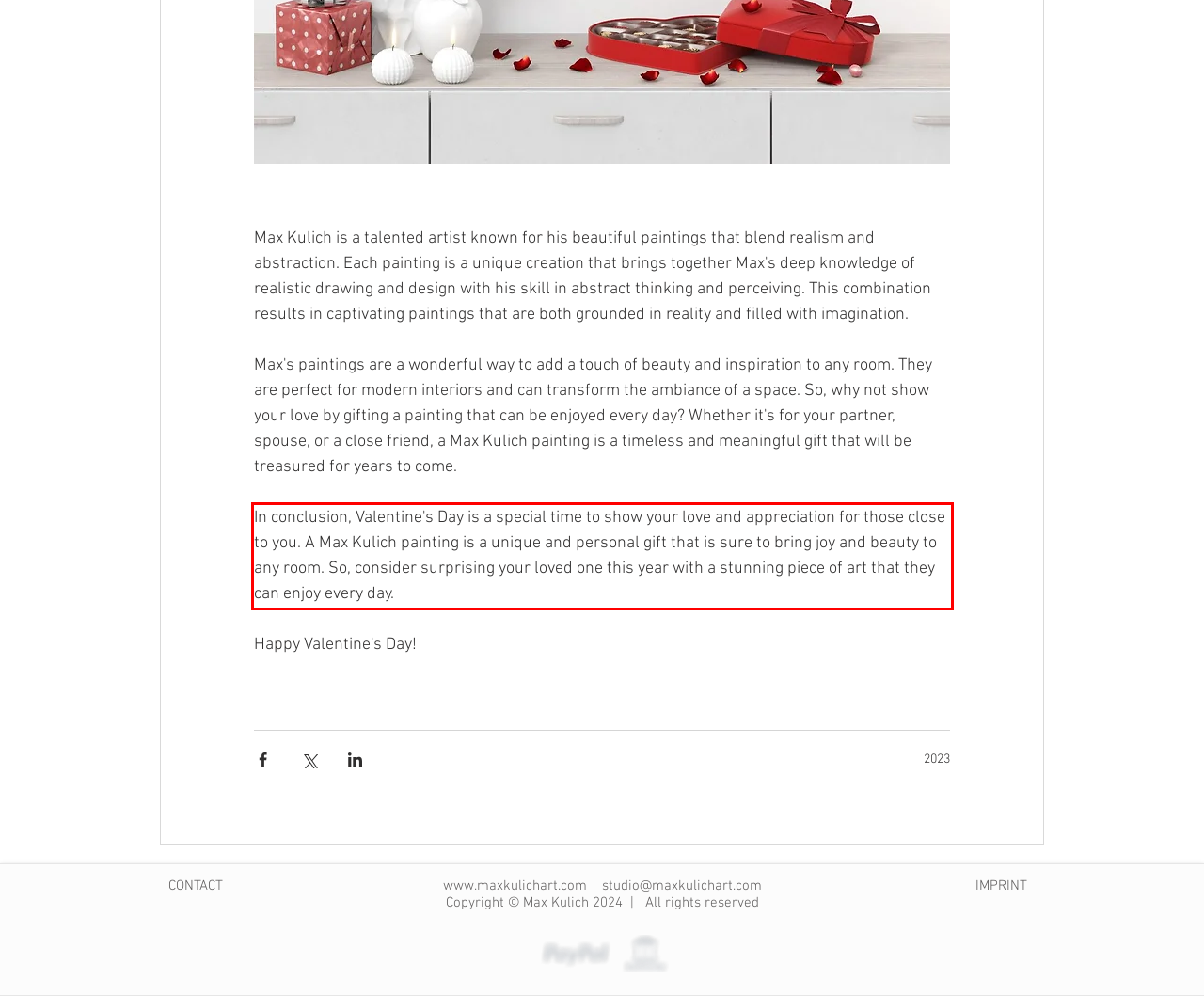You have a screenshot of a webpage with a UI element highlighted by a red bounding box. Use OCR to obtain the text within this highlighted area.

In conclusion, Valentine's Day is a special time to show your love and appreciation for those close to you. A Max Kulich painting is a unique and personal gift that is sure to bring joy and beauty to any room. So, consider surprising your loved one this year with a stunning piece of art that they can enjoy every day.